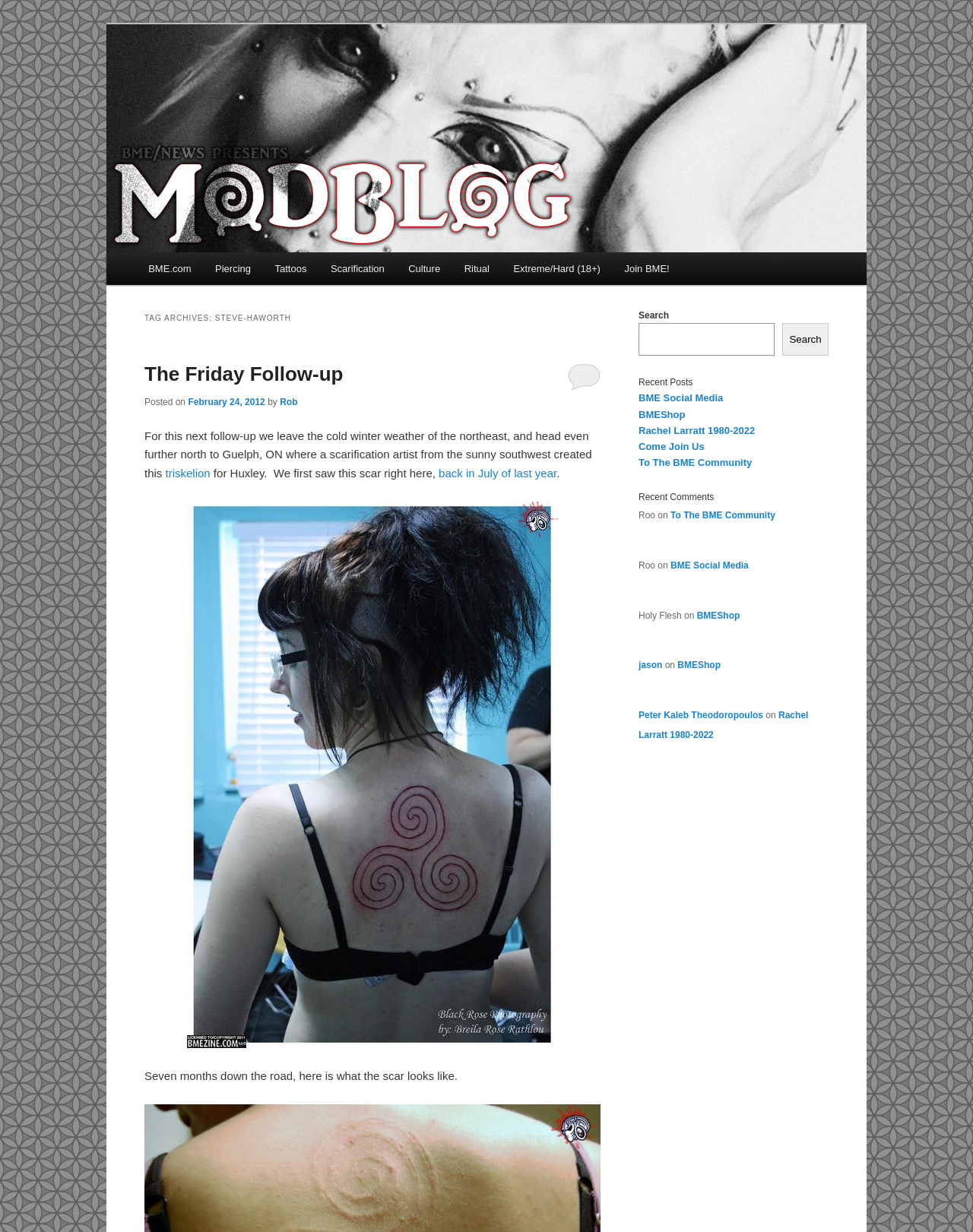Describe all the key features of the webpage in detail.

This webpage is an archive page for "steve-haworth" on BME (Body Modification E-zine), a website focused on tattoo, piercing, and body modification news. 

At the top of the page, there is a main menu with links to different sections of the website, including "Piercing", "Tattoos", "Scarification", "Culture", "Ritual", and "Extreme/Hard (18+)".

Below the main menu, there is a header section with a title "TAG ARCHIVES: STEVE-HAWORTH" and a subheading "The Friday Follow-up". This section also contains a link to the article "The Friday Follow-up", a posting date "February 24, 2012", and the author's name "Rob".

The main content of the page is an article about a scarification artist who created a triskelion scar for Huxley. The article includes a description of the scar and its progression over seven months. There is also an image of the scar, but its exact position on the page is not specified.

On the right side of the page, there is a complementary section with a search box, a heading "Recent Posts", and several links to recent articles, including "BME Social Media", "BMEShop", and "Rachel Larratt 1980-2022". Below this section, there is a "Recent Comments" section with several articles, each containing a comment from a user, such as "Roo", "Holy Flesh", and "jason", along with links to the articles they commented on.

At the bottom of the page, there is a footer section with several links to other pages on the website, including "To The BME Community", "BME Social Media", and "BMEShop".